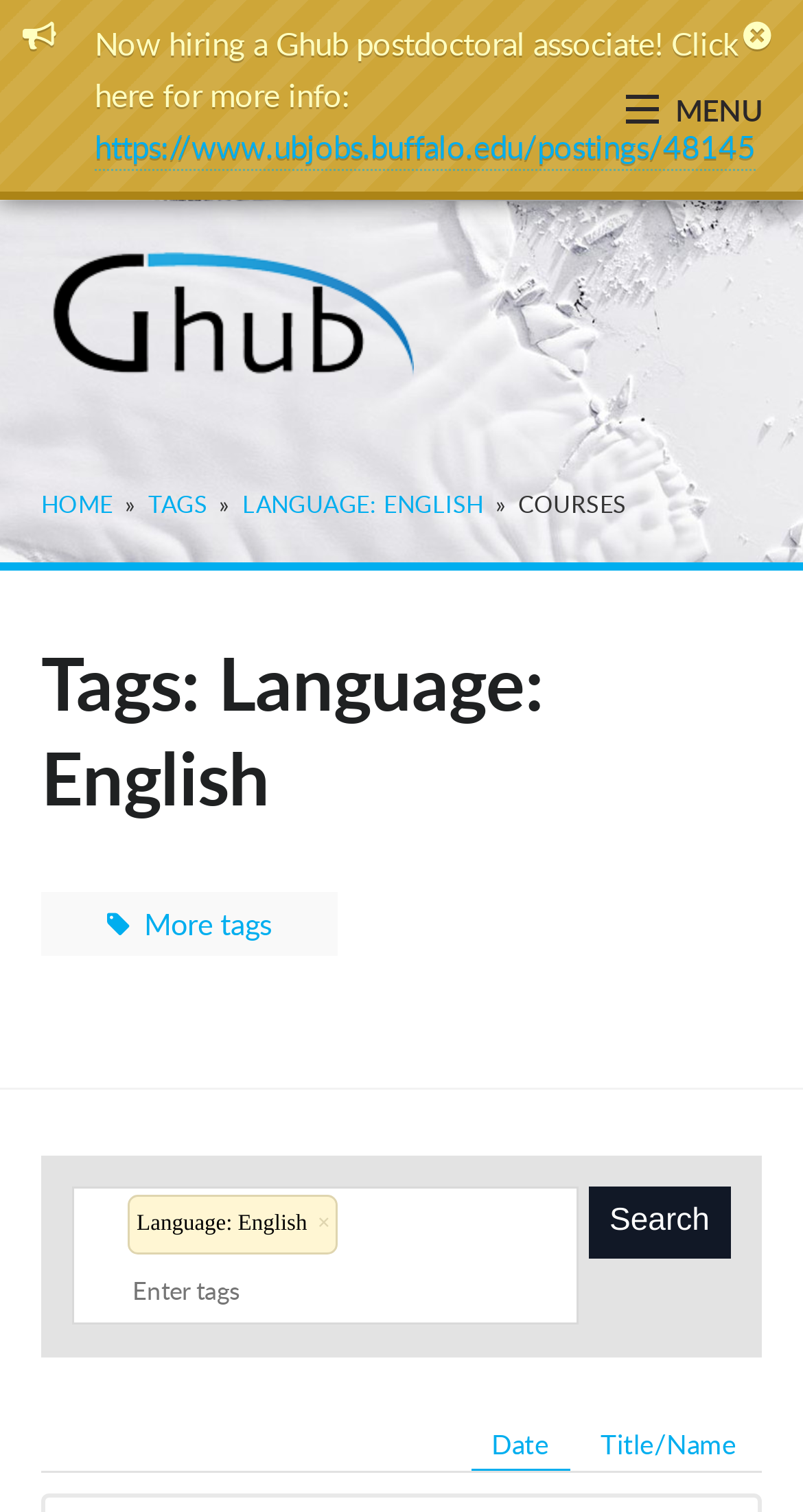Please provide a comprehensive answer to the question based on the screenshot: What is the language of the current webpage?

The language can be found in the breadcrumbs section, where it says 'LANGUAGE: ENGLISH', and also in the static text element 'Language: English' below the search button.